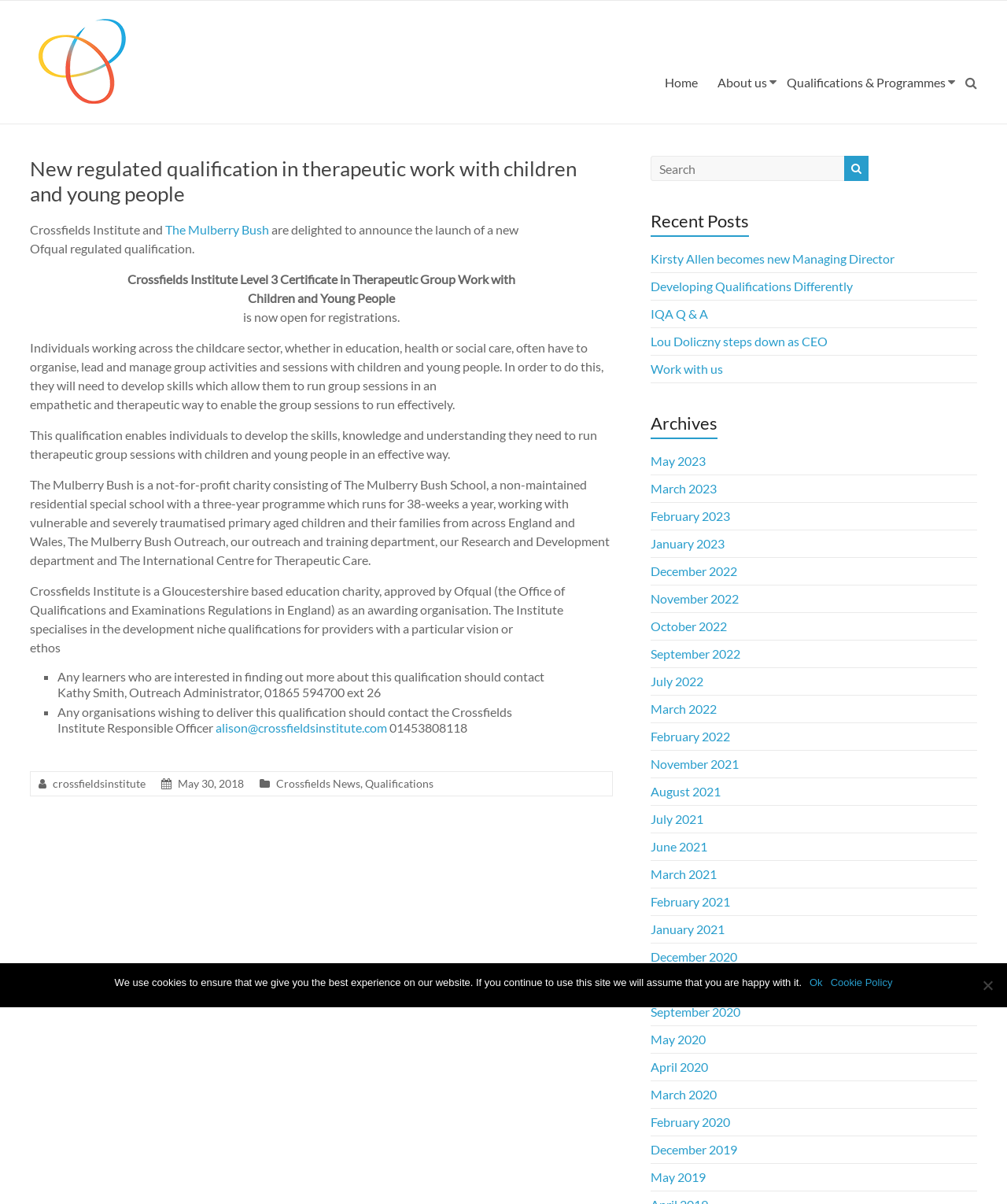What is the name of the charity mentioned in the article?
Please provide a comprehensive answer based on the information in the image.

The article mentions a charity called The Mulberry Bush, which is a not-for-profit charity consisting of The Mulberry Bush School, a non-maintained residential special school, The Mulberry Bush Outreach, and other departments.